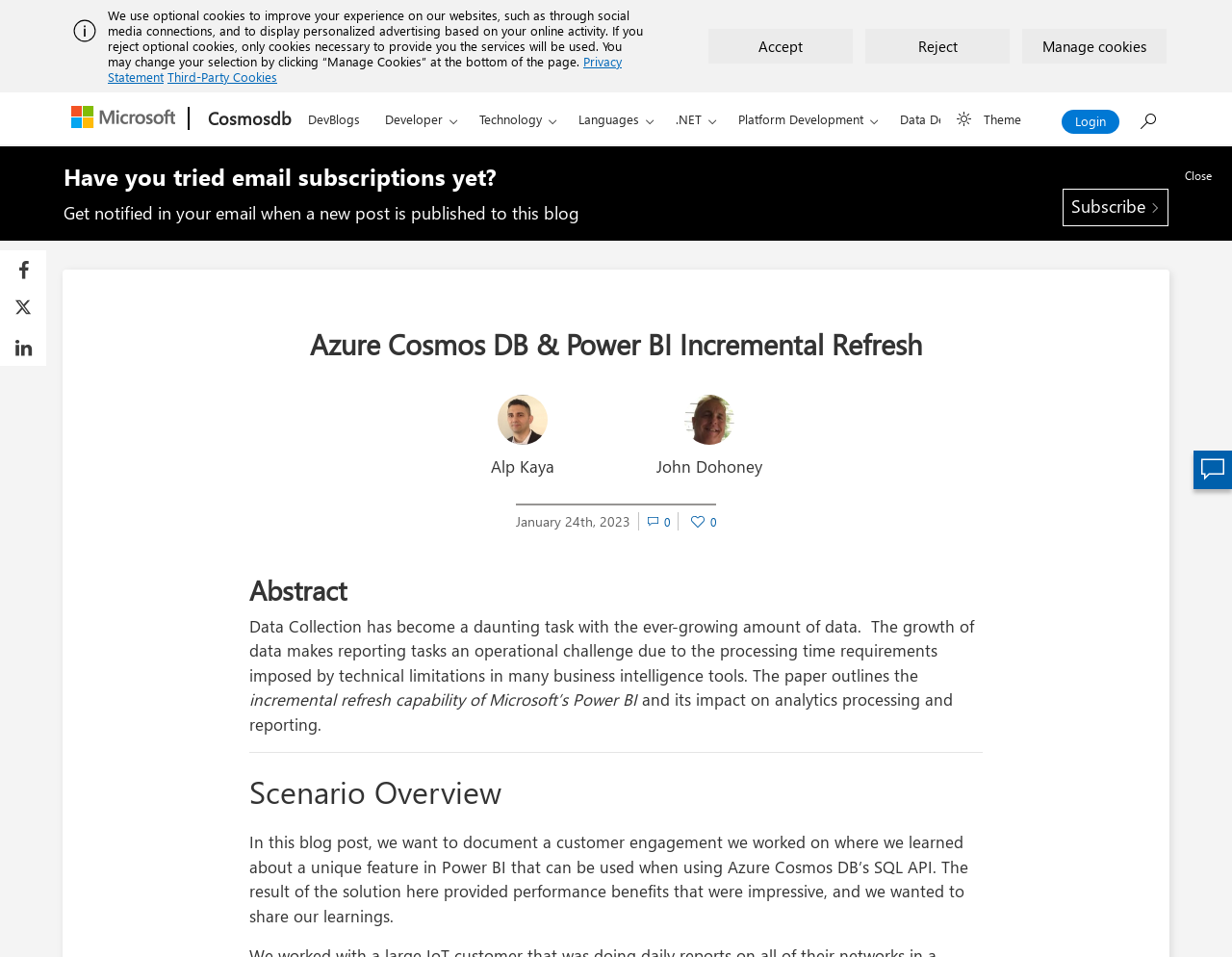Locate the bounding box coordinates of the element's region that should be clicked to carry out the following instruction: "Click the 'Login' button". The coordinates need to be four float numbers between 0 and 1, i.e., [left, top, right, bottom].

[0.862, 0.115, 0.909, 0.14]